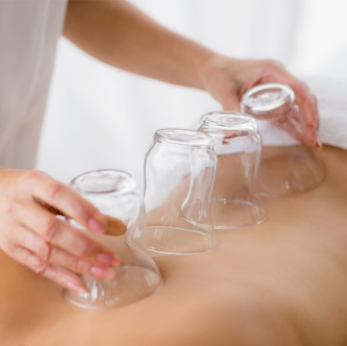Is cupping therapy a modern technique?
Answer briefly with a single word or phrase based on the image.

No